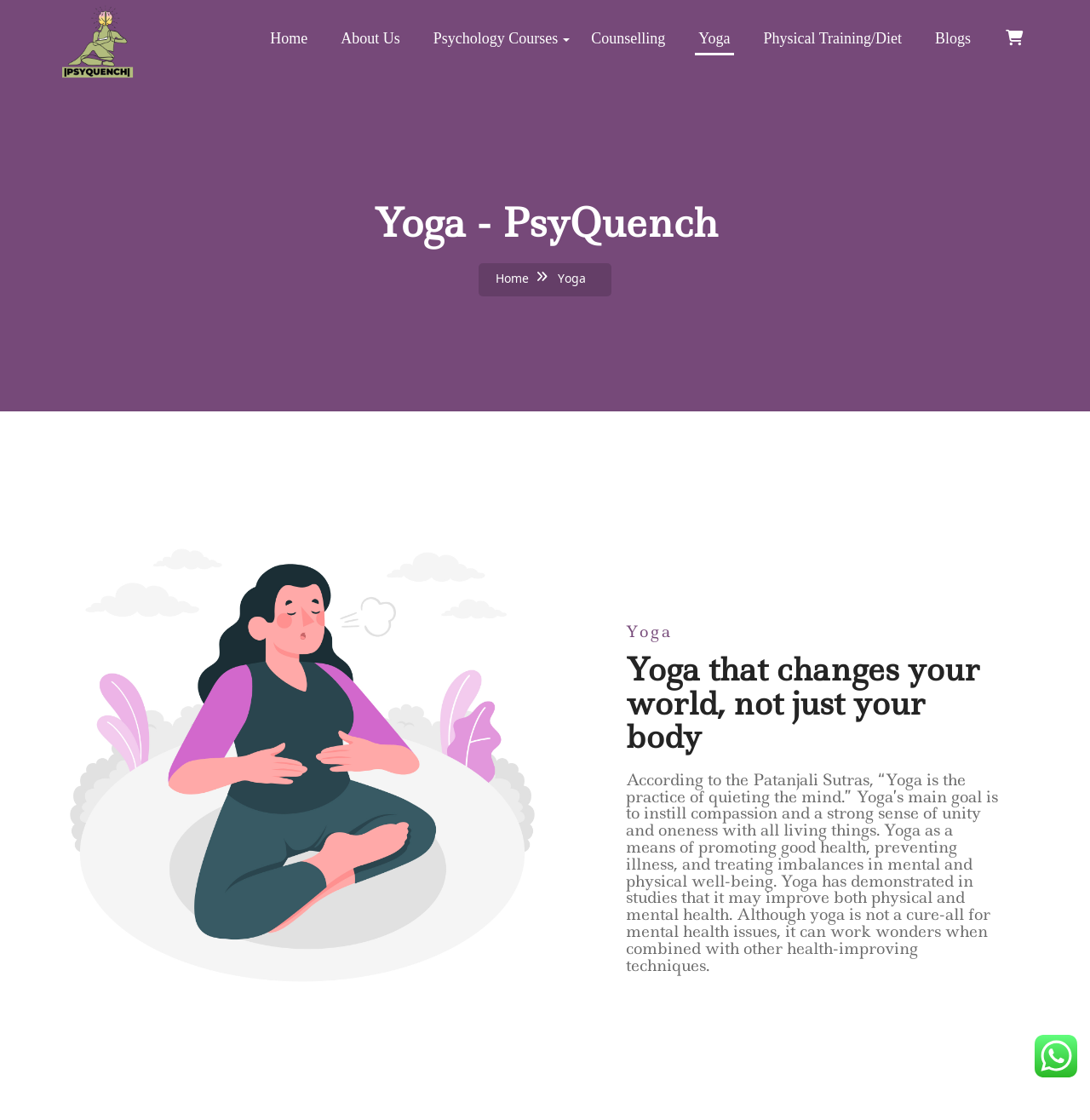Please pinpoint the bounding box coordinates for the region I should click to adhere to this instruction: "explore Psychology Courses".

[0.397, 0.027, 0.512, 0.042]